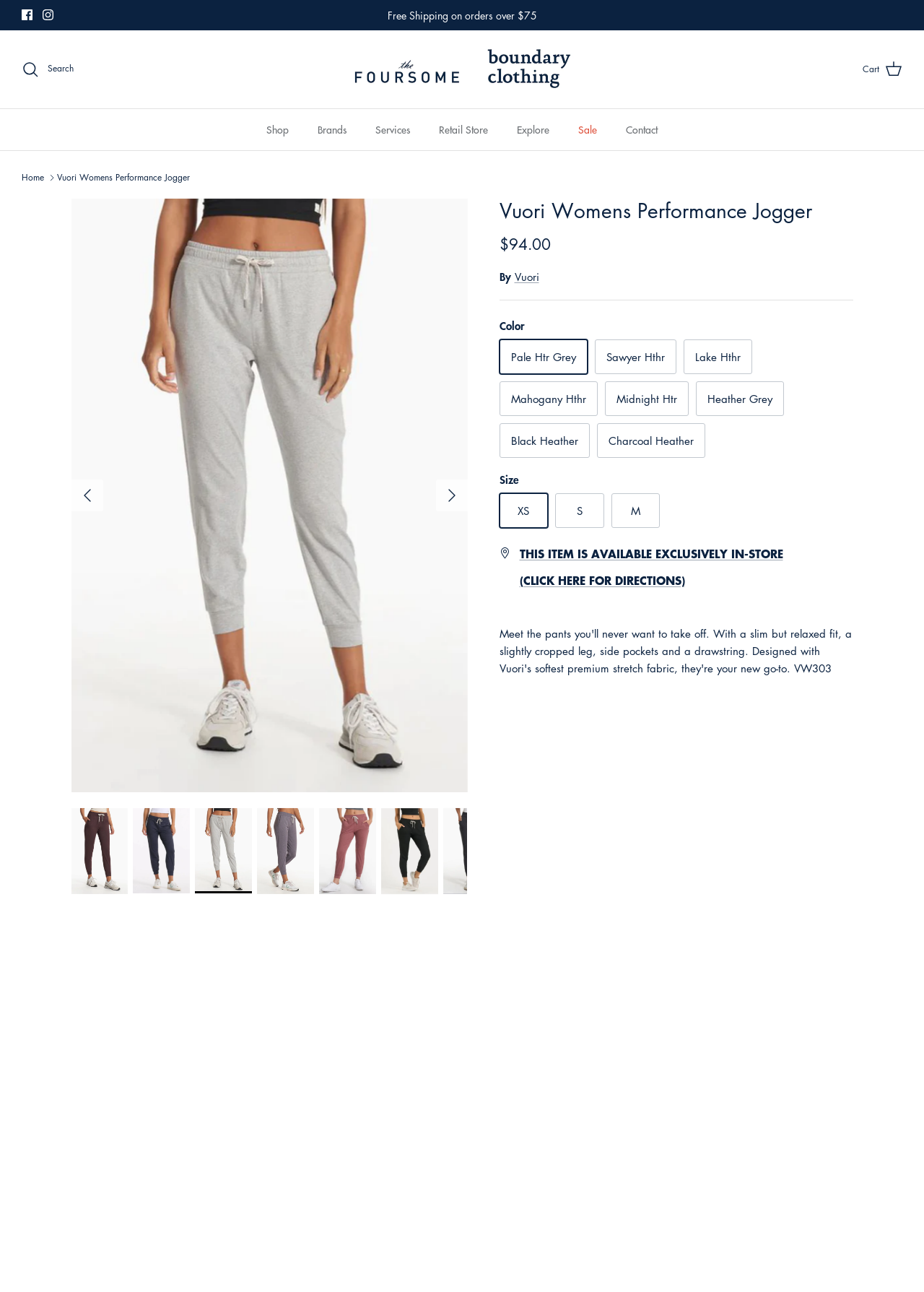Find the bounding box coordinates of the clickable region needed to perform the following instruction: "Go to Cart". The coordinates should be provided as four float numbers between 0 and 1, i.e., [left, top, right, bottom].

[0.934, 0.046, 0.977, 0.061]